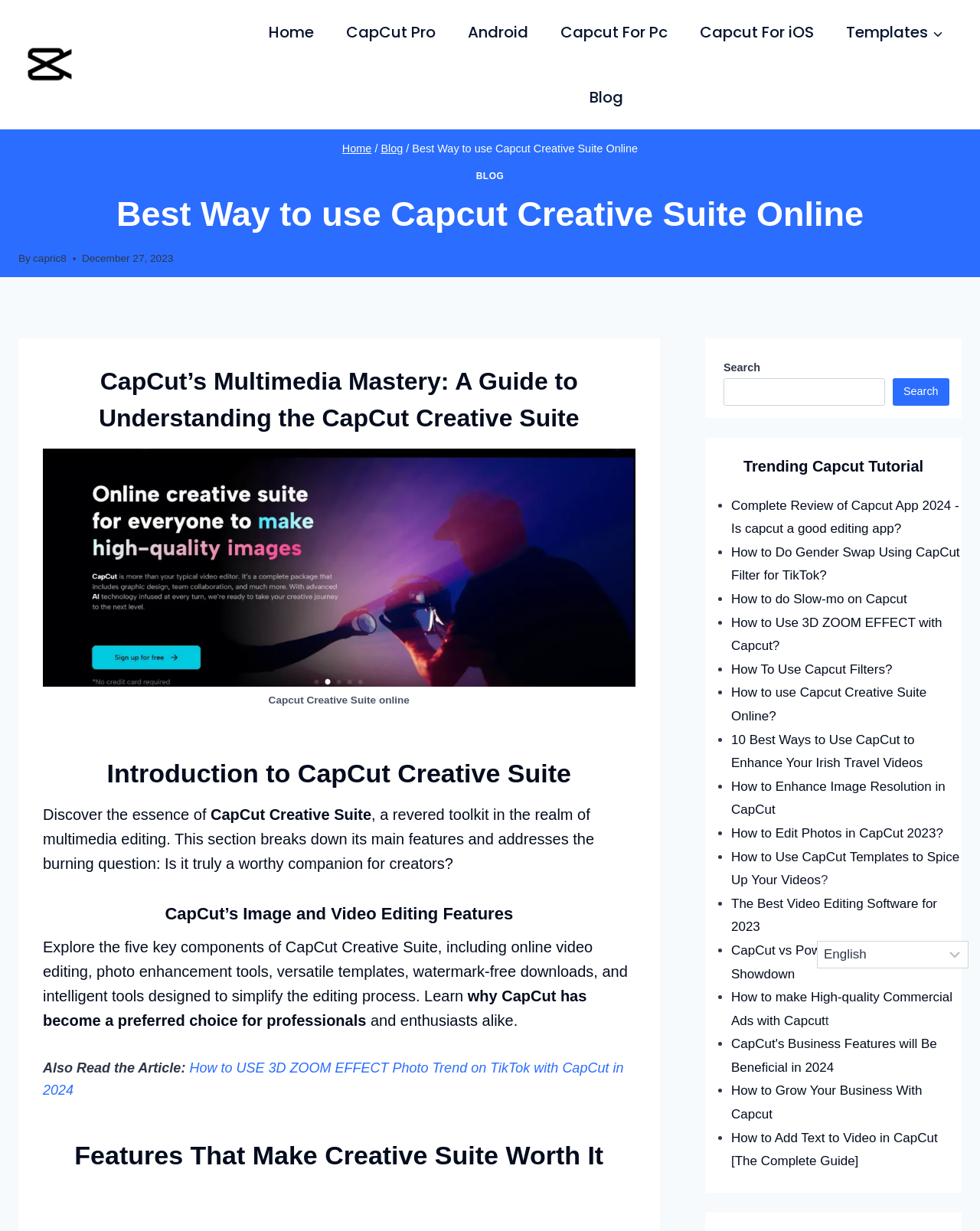How many links are there in the primary navigation?
Using the image as a reference, give an elaborate response to the question.

The primary navigation has 6 links: 'Home', 'CapCut Pro', 'Android', 'Capcut For Pc', 'Capcut For iOS', and 'Templates'. These links are likely the main categories of the website.